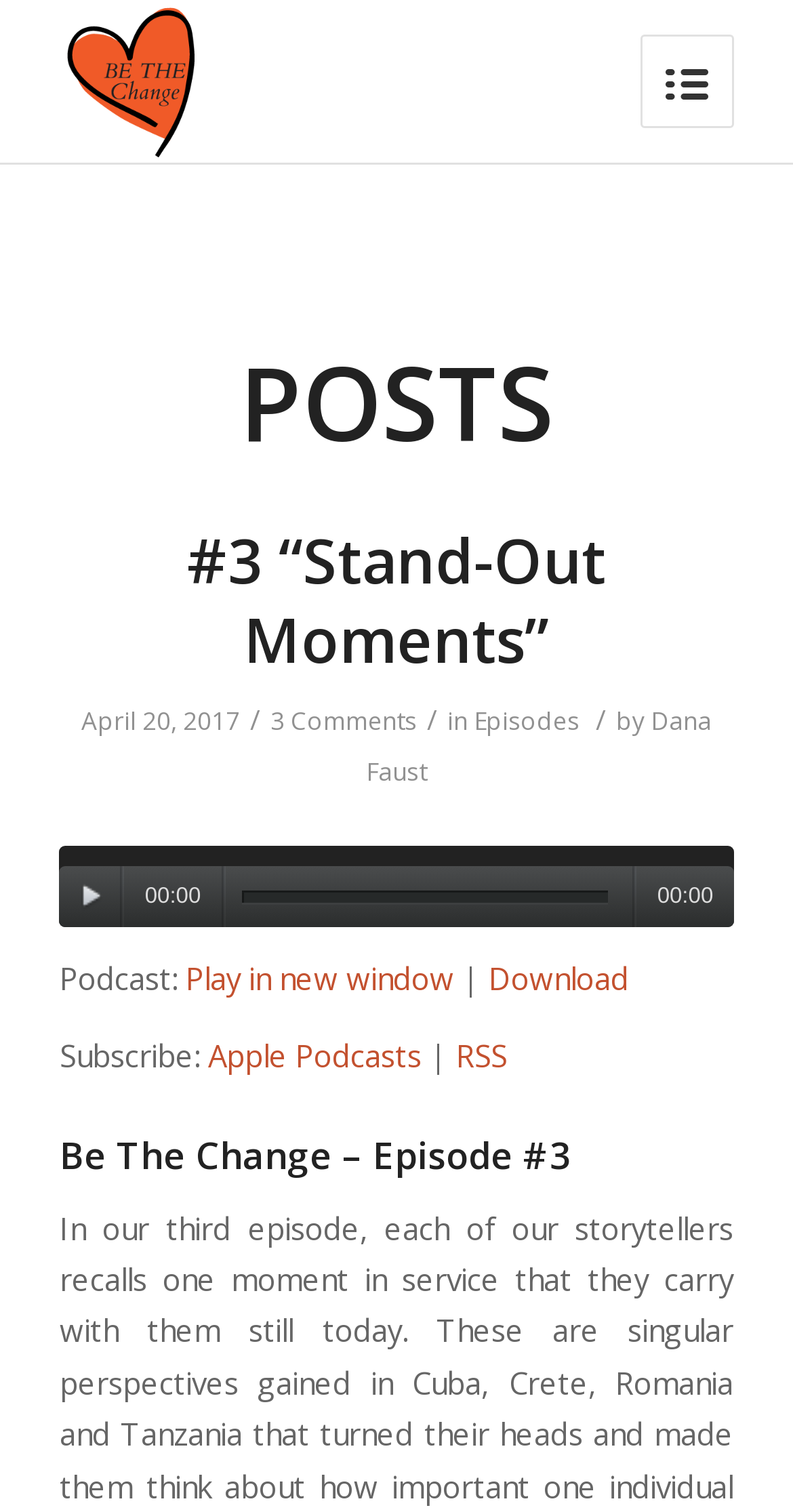Explain the webpage in detail, including its primary components.

The webpage is about a blog post titled "Be The Change – Episode #3" on the website "bethechange.blog". At the top, there is a link to the website's homepage, accompanied by an image of the website's logo. 

Below the logo, there is a heading that reads "POSTS". Under this heading, there is a section dedicated to a specific blog post, "#3 “Stand-Out Moments”". This section includes a link to the post, a timestamp indicating that it was posted on April 20, 2017, and a comment count of 3. The post is categorized under "Episodes" and is written by "Dana Faust".

To the right of the post's metadata, there is an audio player with a play button, a timer, and a time slider. The audio player allows users to play the podcast episode.

Below the audio player, there are links to play the podcast in a new window, download it, and subscribe to the podcast via Apple Podcasts or RSS. 

At the bottom of the page, there is a heading that repeats the title of the blog post, "Be The Change – Episode #3".